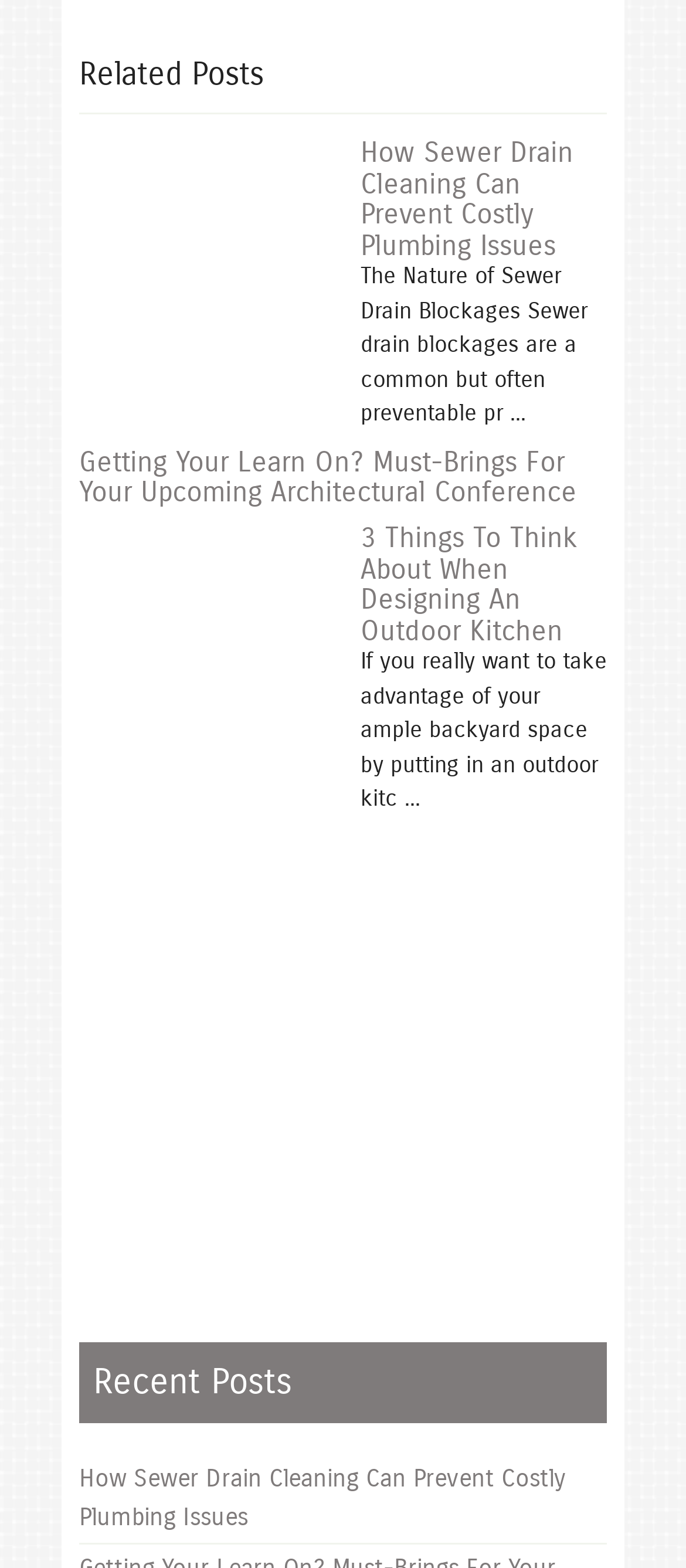Locate the bounding box coordinates of the region to be clicked to comply with the following instruction: "View recent posts". The coordinates must be four float numbers between 0 and 1, in the form [left, top, right, bottom].

[0.115, 0.856, 0.905, 0.907]